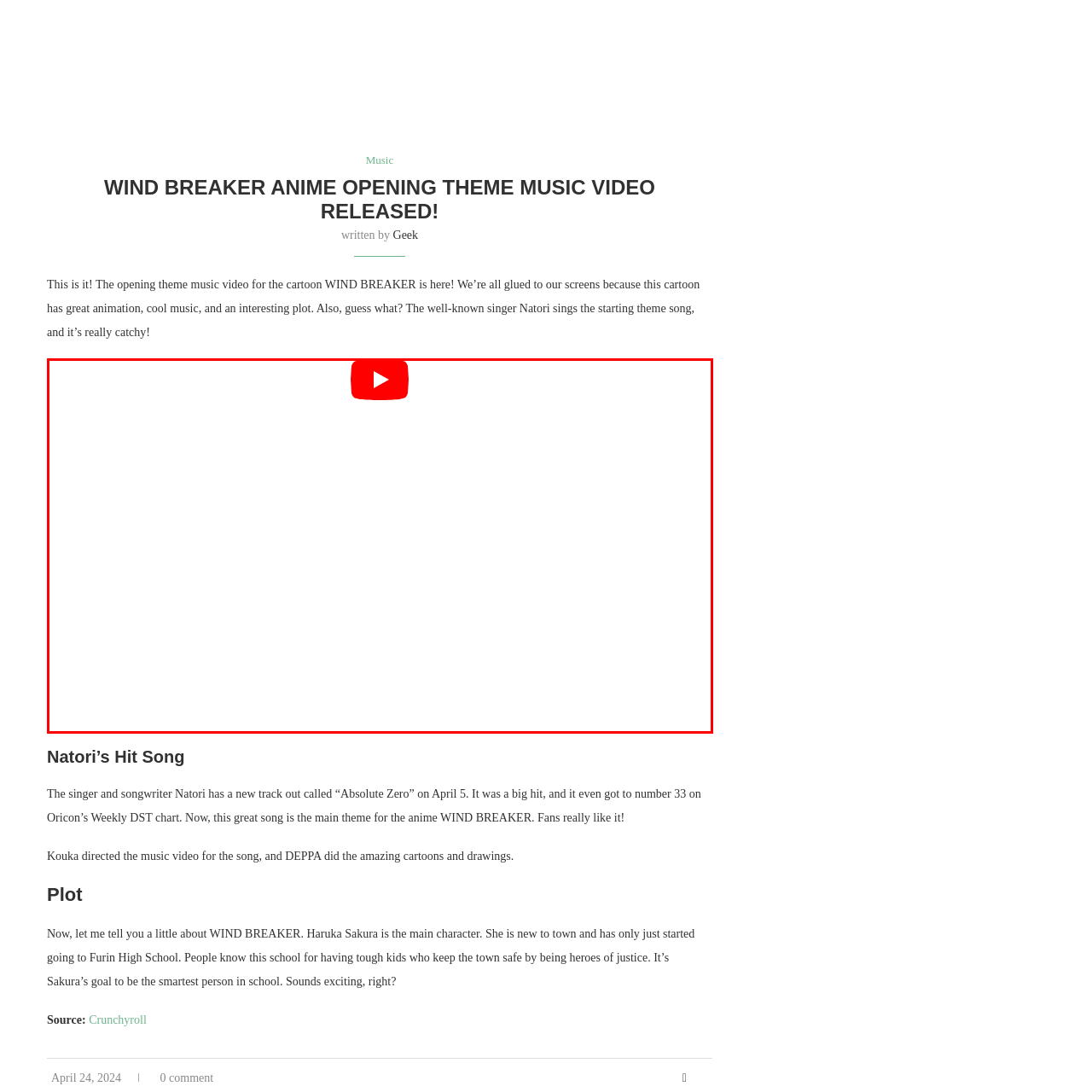Review the image segment marked with the grey border and deliver a thorough answer to the following question, based on the visual information provided: 
What is promised by the energetic introduction of the anime?

Viewers are encouraged to click to immerse themselves in this vibrant new series and experience the energetic introduction that sets the tone for what promises to be an action-packed narrative.